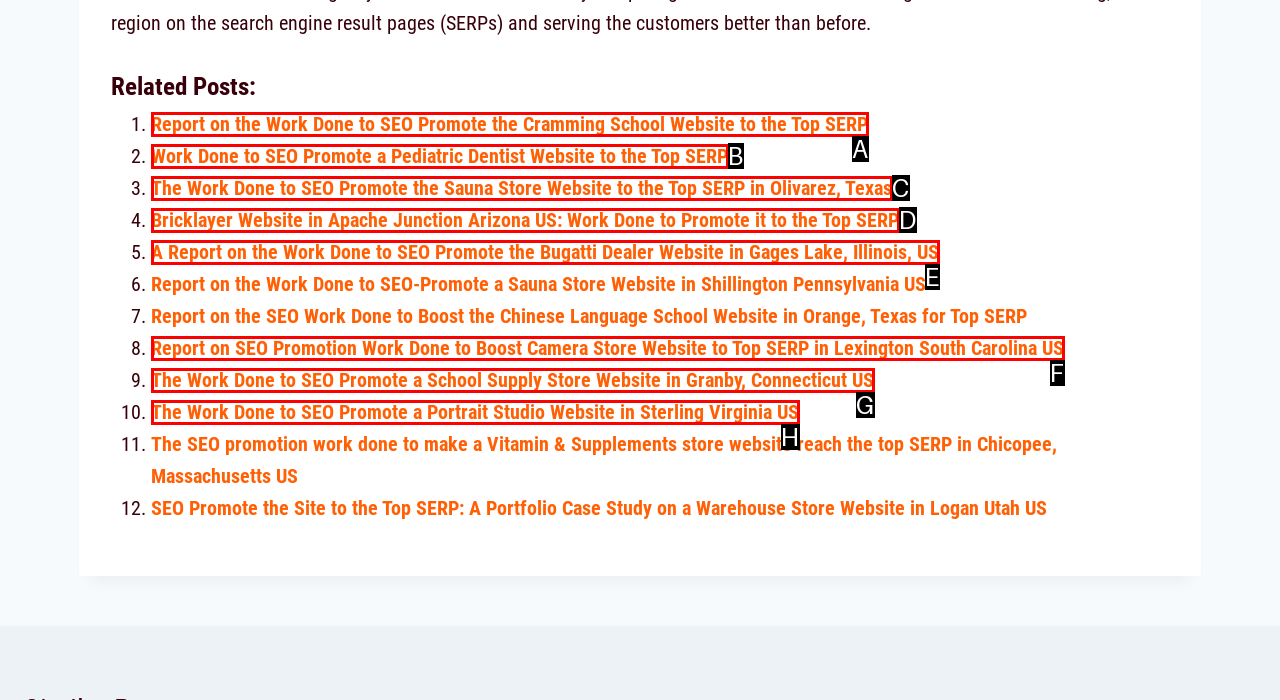Tell me which letter corresponds to the UI element that will allow you to Search for products. Answer with the letter directly.

None